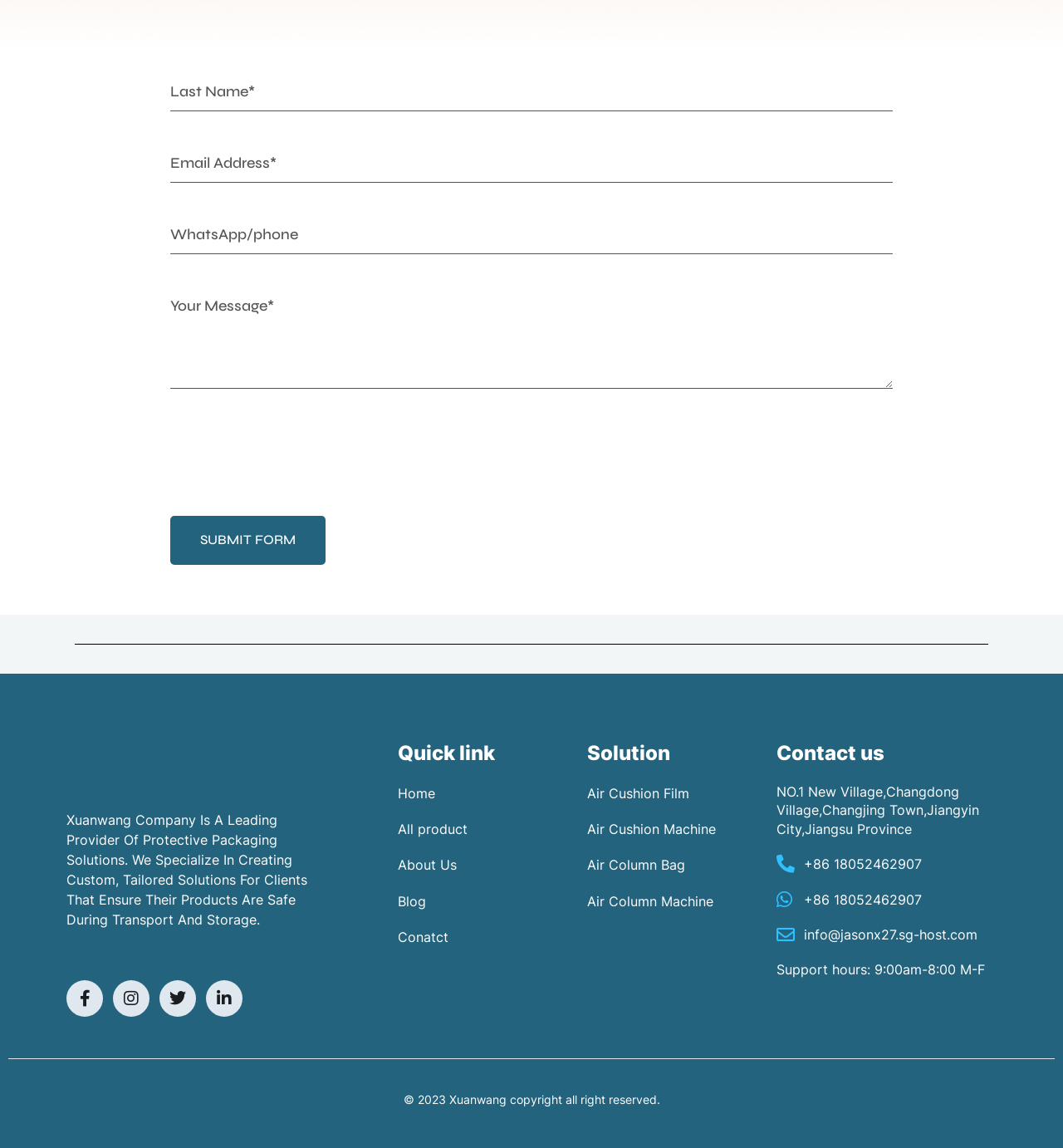Please determine the bounding box of the UI element that matches this description: name="email" placeholder="Email Address*". The coordinates should be given as (top-left x, top-left y, bottom-right x, bottom-right y), with all values between 0 and 1.

[0.16, 0.126, 0.84, 0.159]